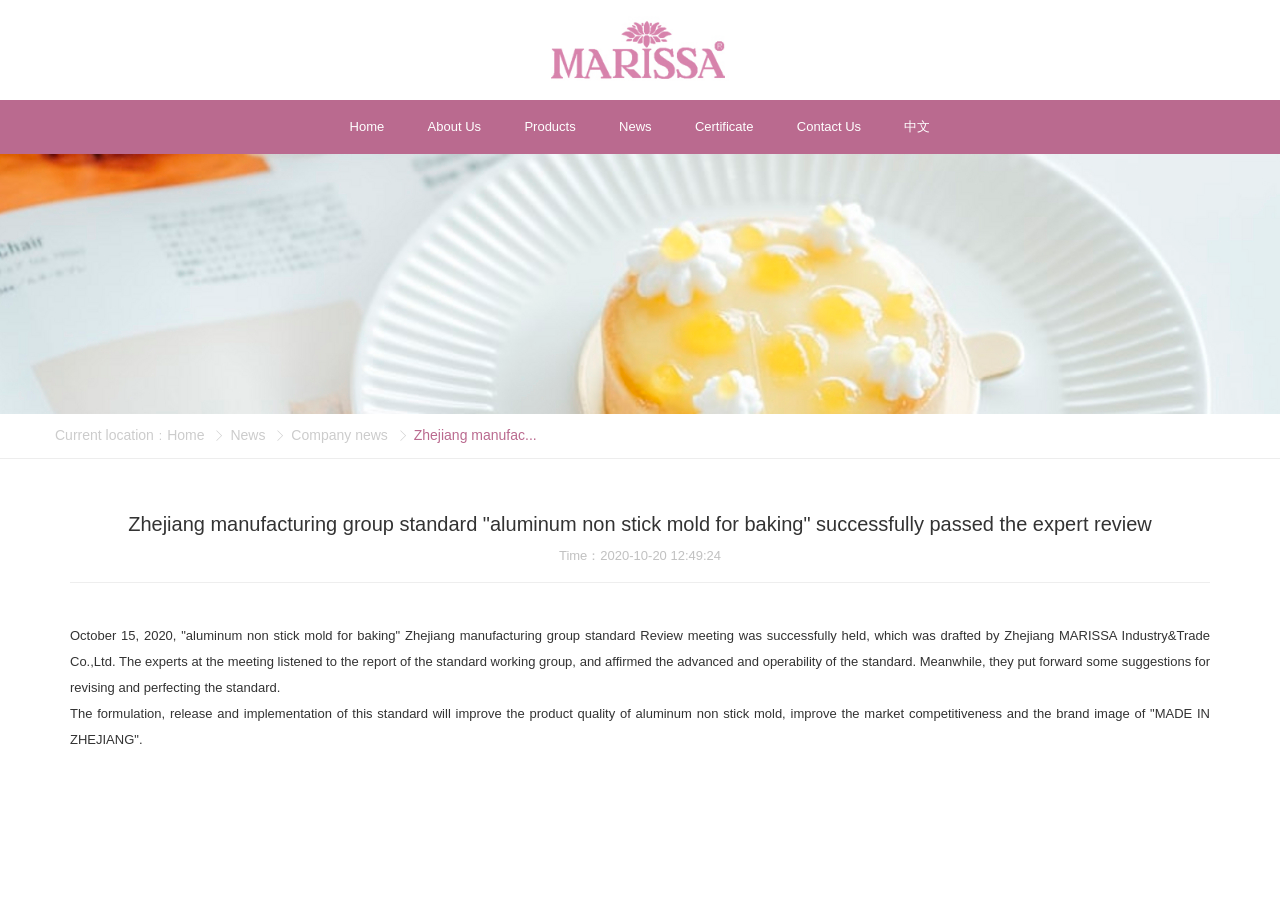Answer the following query concisely with a single word or phrase:
How many navigation links are there?

7